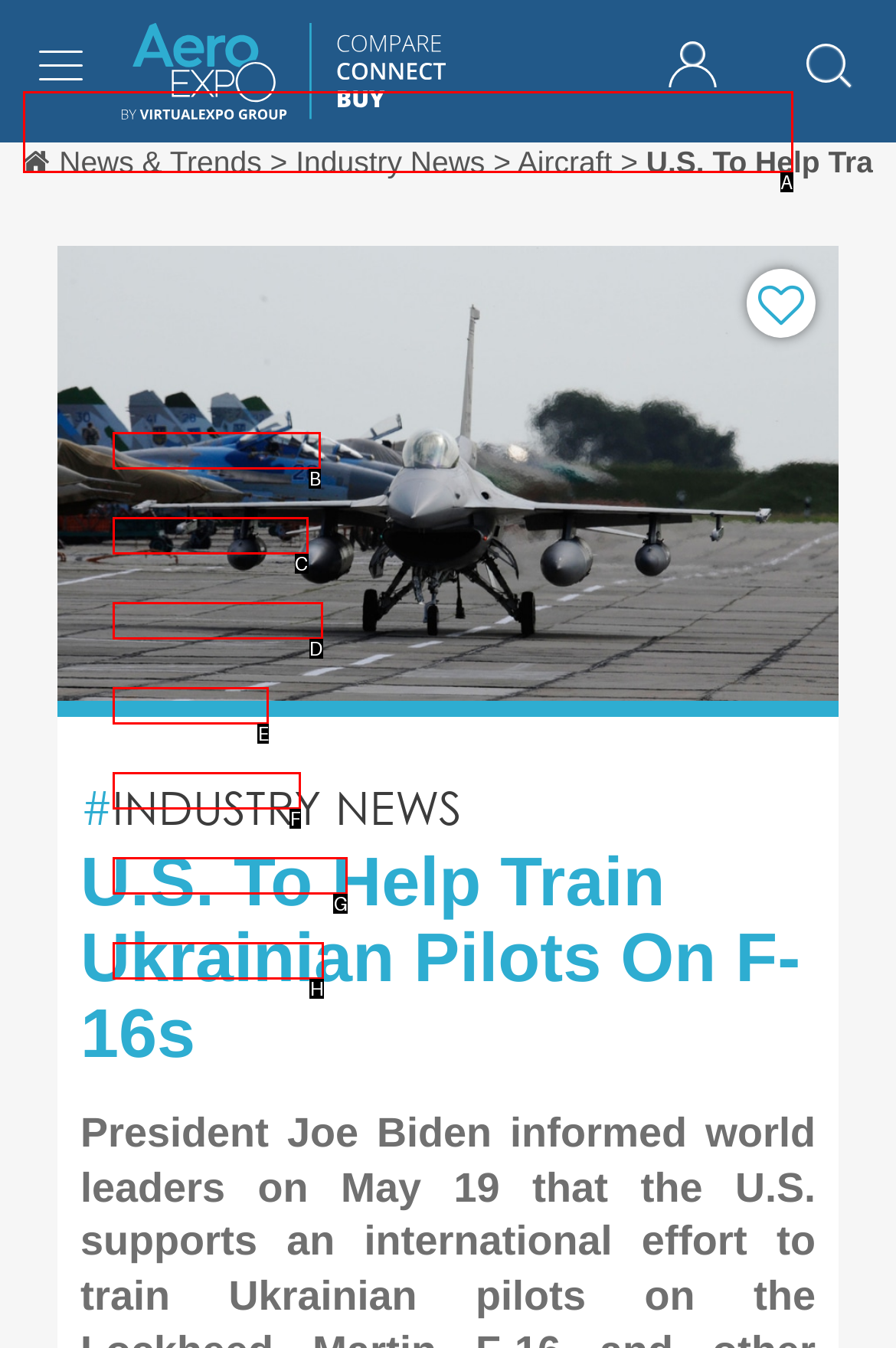Determine the right option to click to perform this task: Search for a product
Answer with the correct letter from the given choices directly.

A